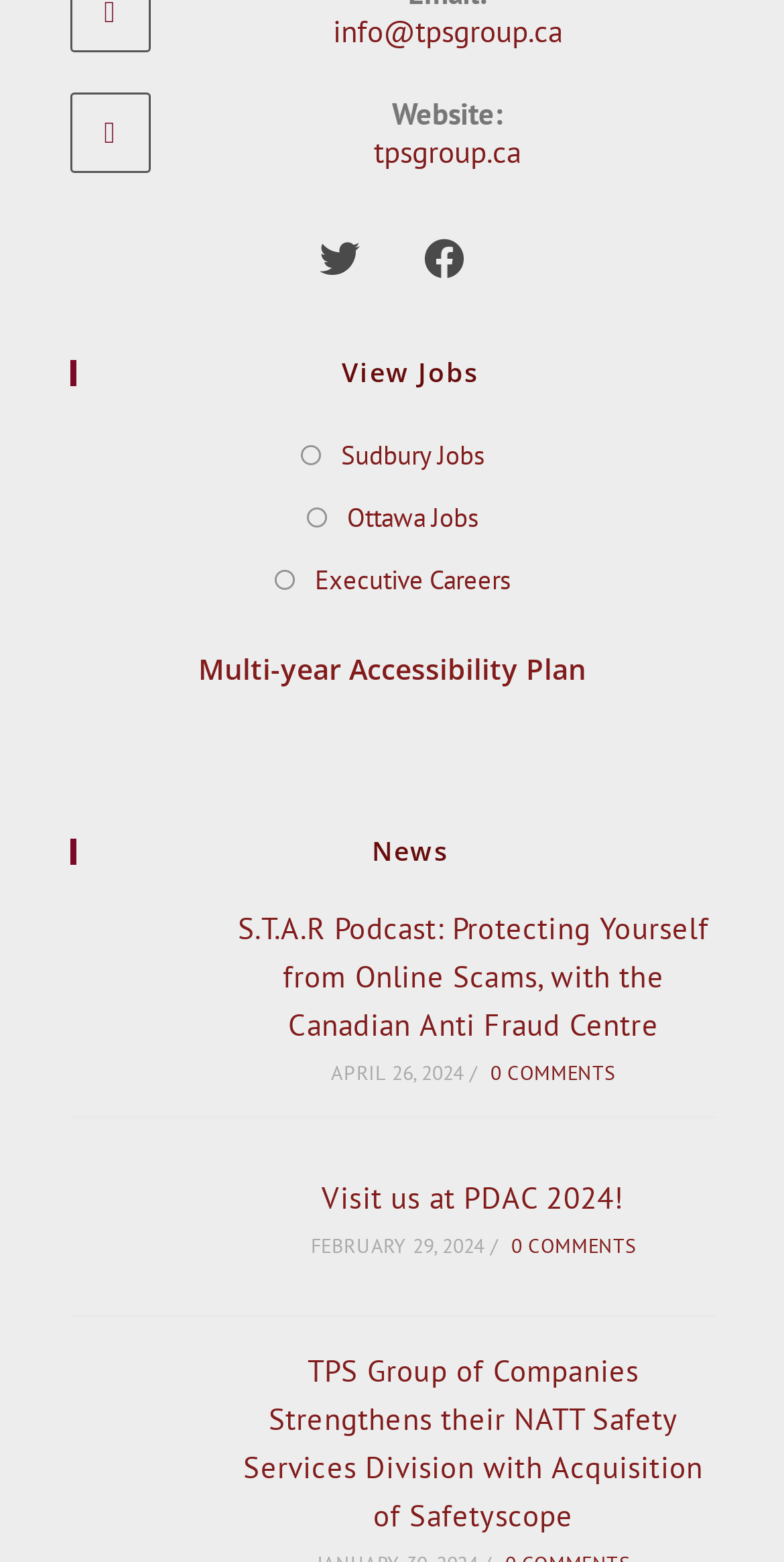Provide a brief response to the question below using one word or phrase:
How many news articles are listed?

3